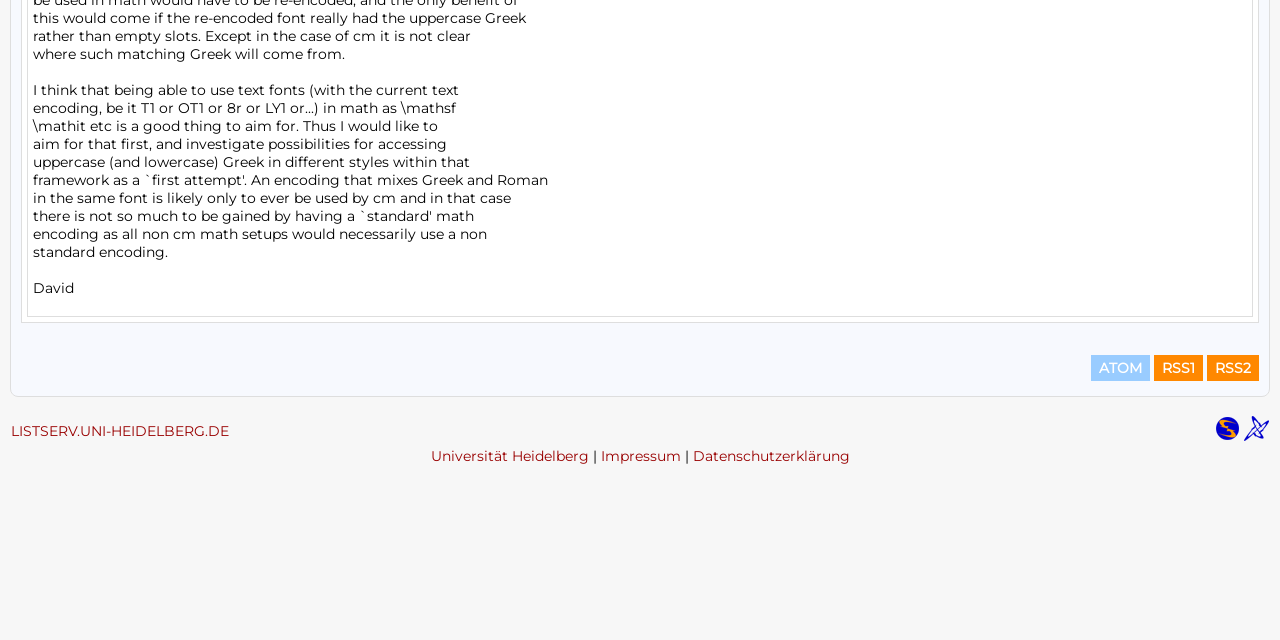Determine the bounding box for the UI element described here: "LISTSERV.UNI-HEIDELBERG.DE".

[0.009, 0.659, 0.179, 0.687]